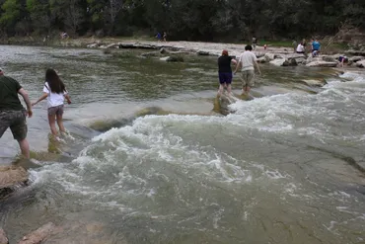What is the atmosphere of the scene?
Examine the image and give a concise answer in one word or a short phrase.

tranquil